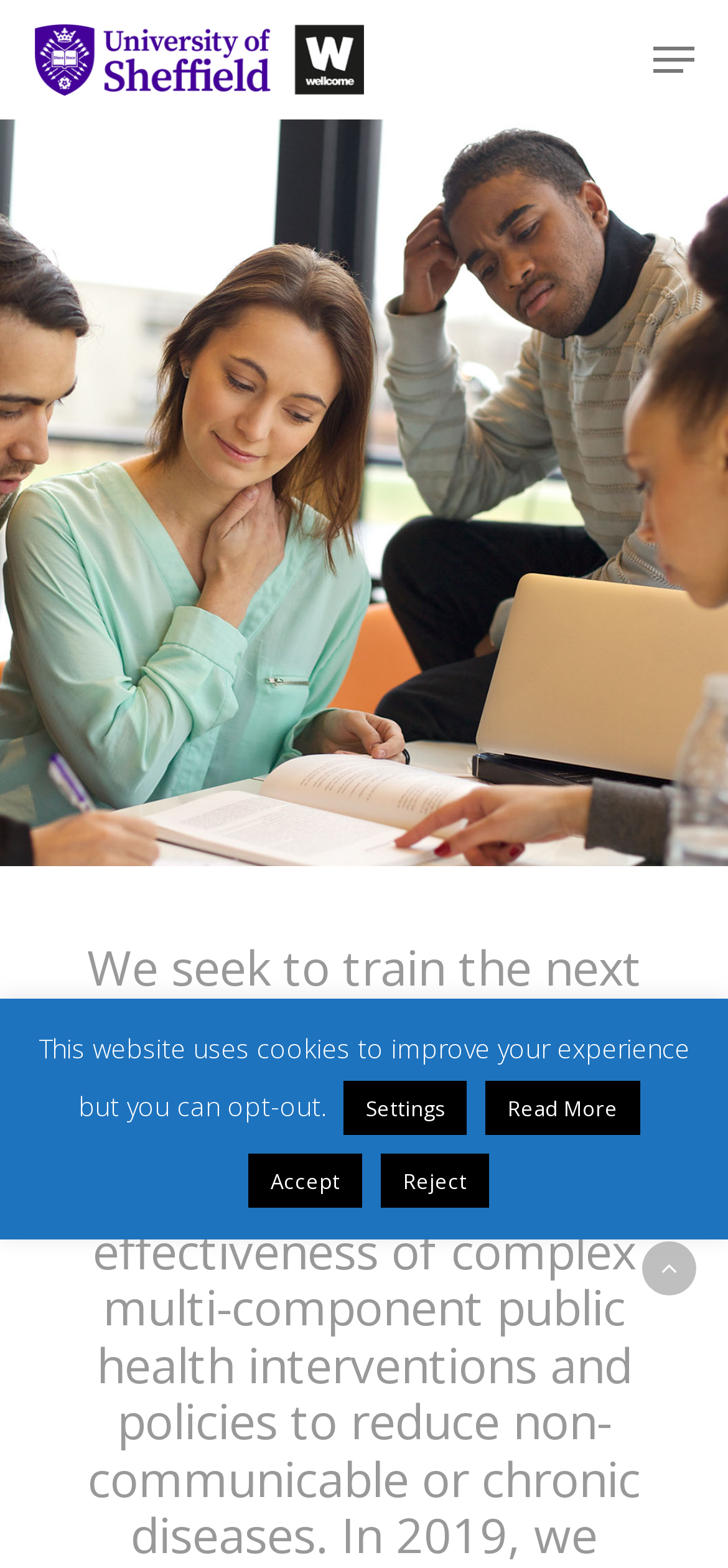How many links are in the main navigation menu?
Answer the question with just one word or phrase using the image.

7